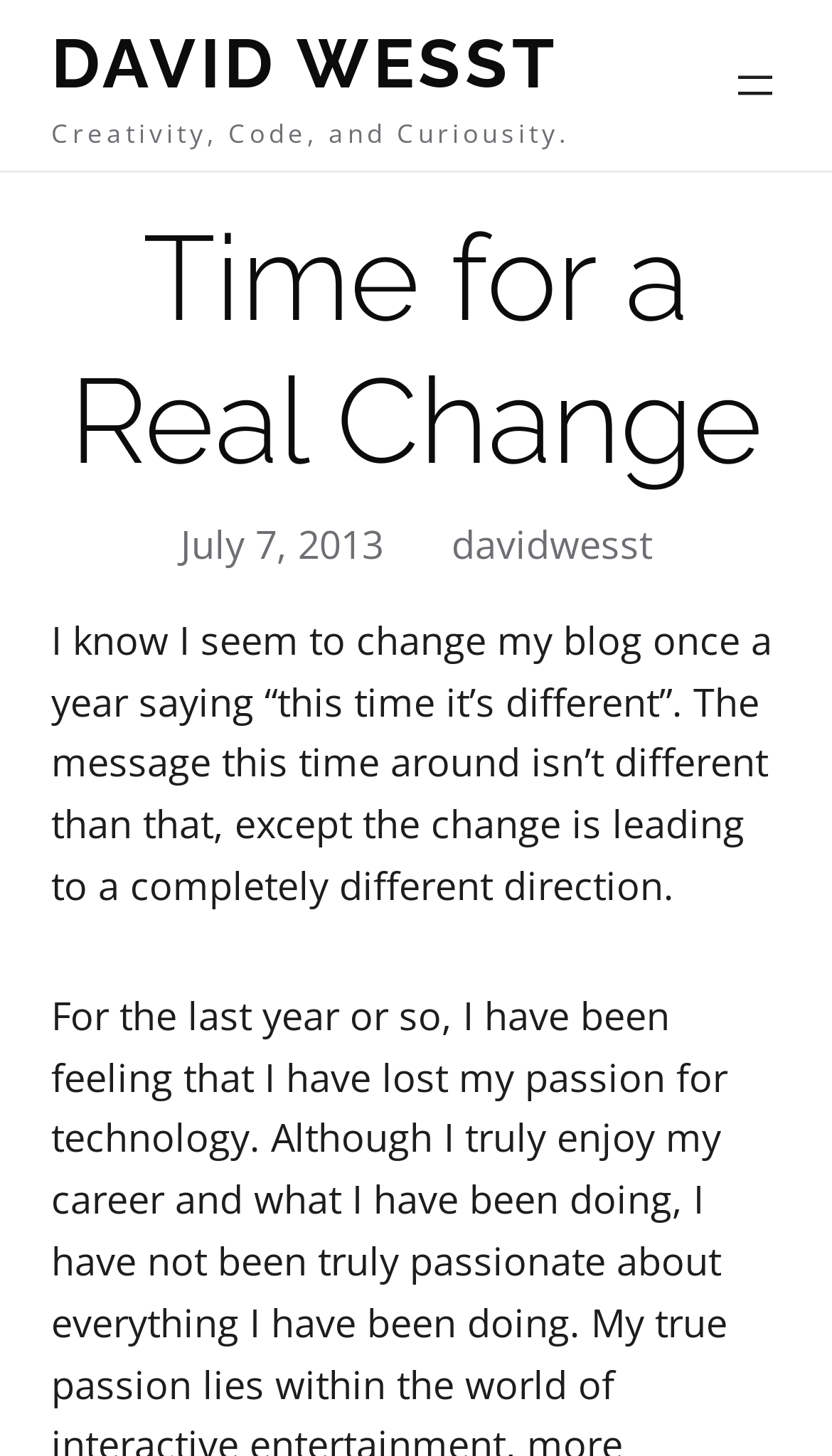Respond with a single word or phrase for the following question: 
When was the latest article posted?

July 7, 2013